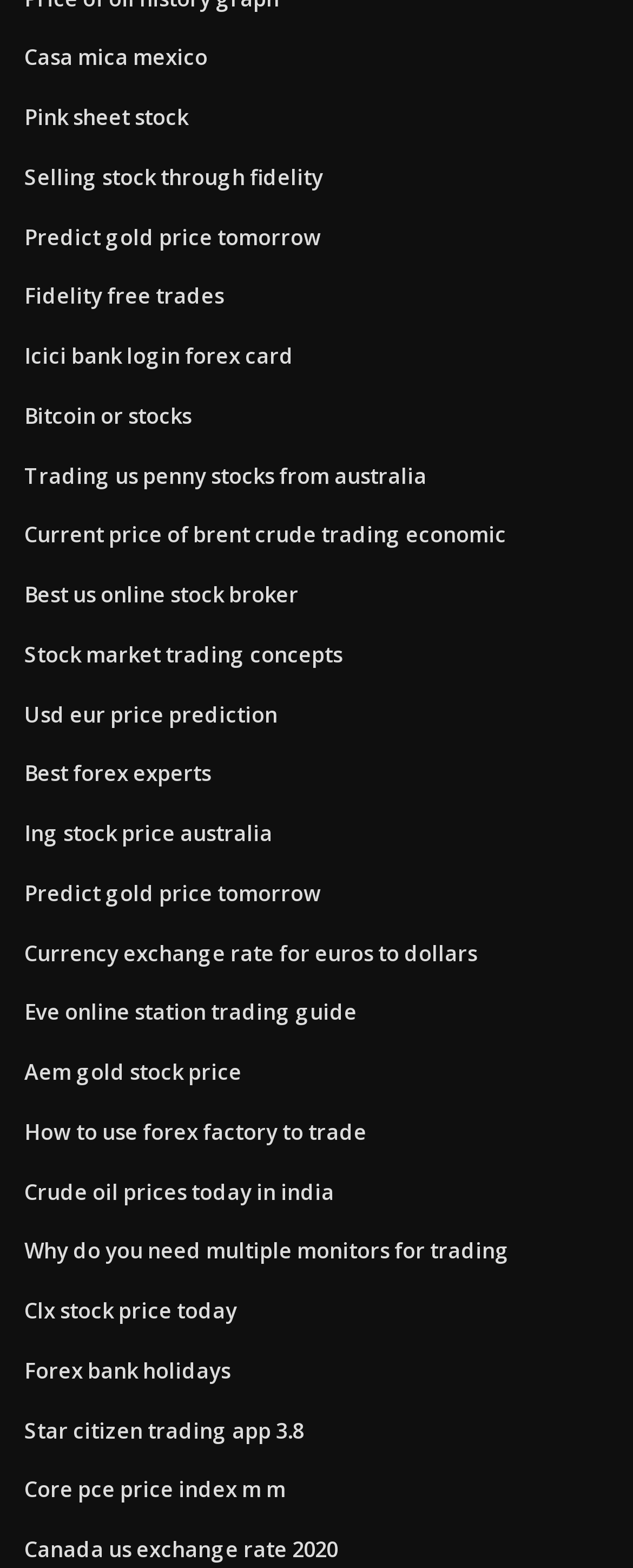Locate the bounding box coordinates of the clickable element to fulfill the following instruction: "Explore 'Best us online stock broker'". Provide the coordinates as four float numbers between 0 and 1 in the format [left, top, right, bottom].

[0.038, 0.37, 0.472, 0.388]